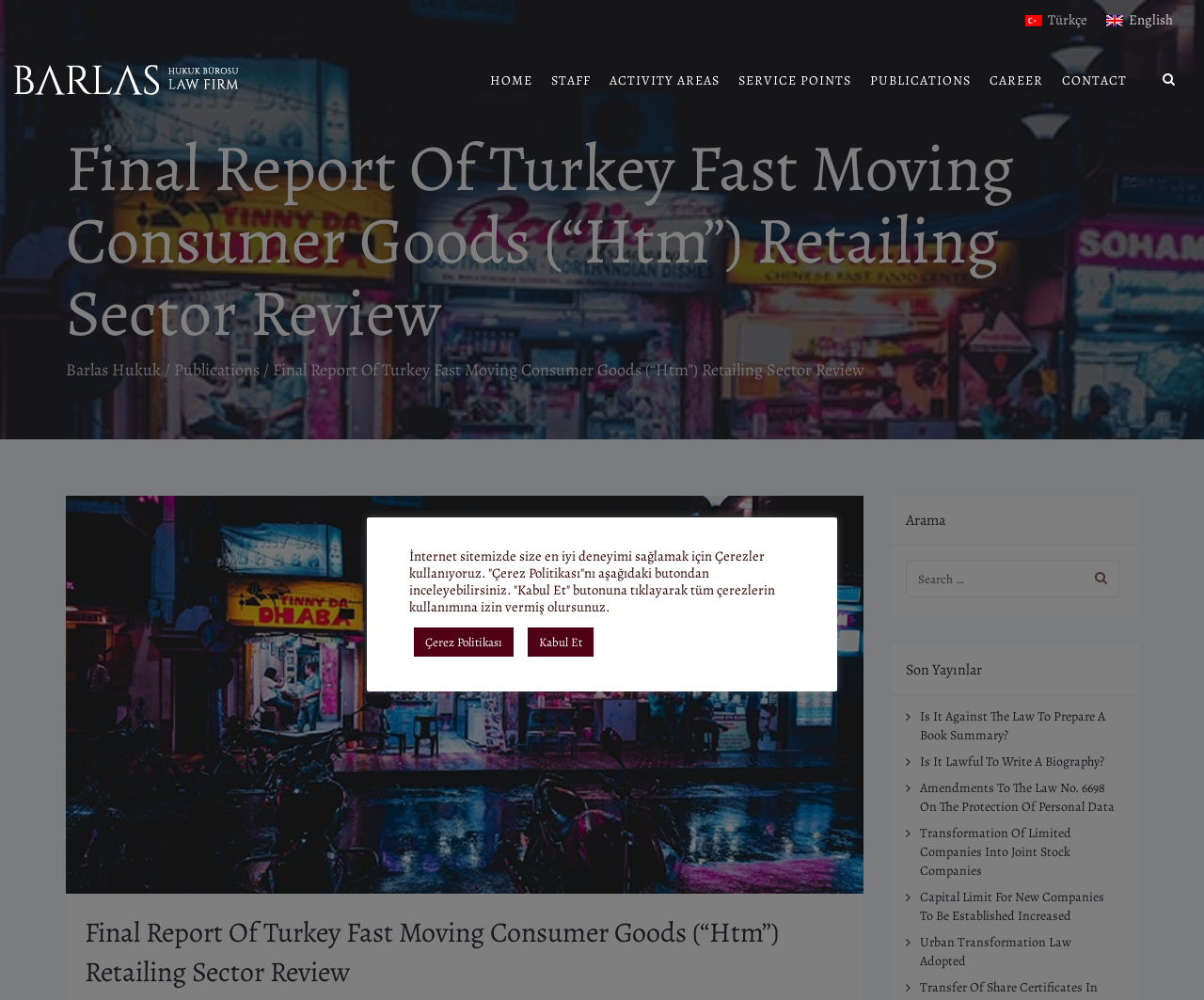Identify the bounding box coordinates of the area that should be clicked in order to complete the given instruction: "Read the report on Turkey Fast Moving Consumer Goods Retailing Sector Review". The bounding box coordinates should be four float numbers between 0 and 1, i.e., [left, top, right, bottom].

[0.07, 0.914, 0.647, 0.991]